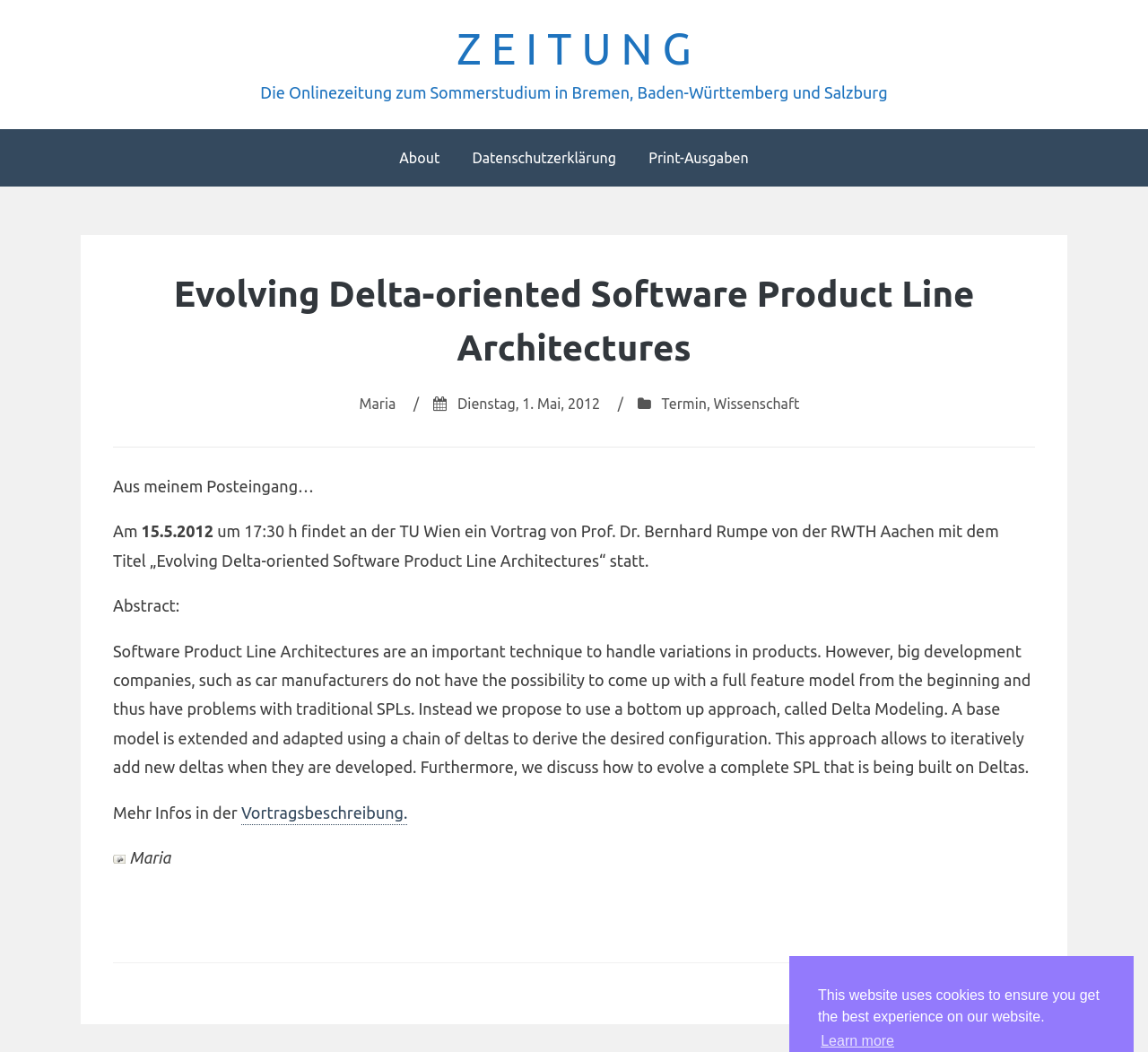Who is giving a lecture at TU Wien?
Answer with a single word or short phrase according to what you see in the image.

Prof. Dr. Bernhard Rumpe